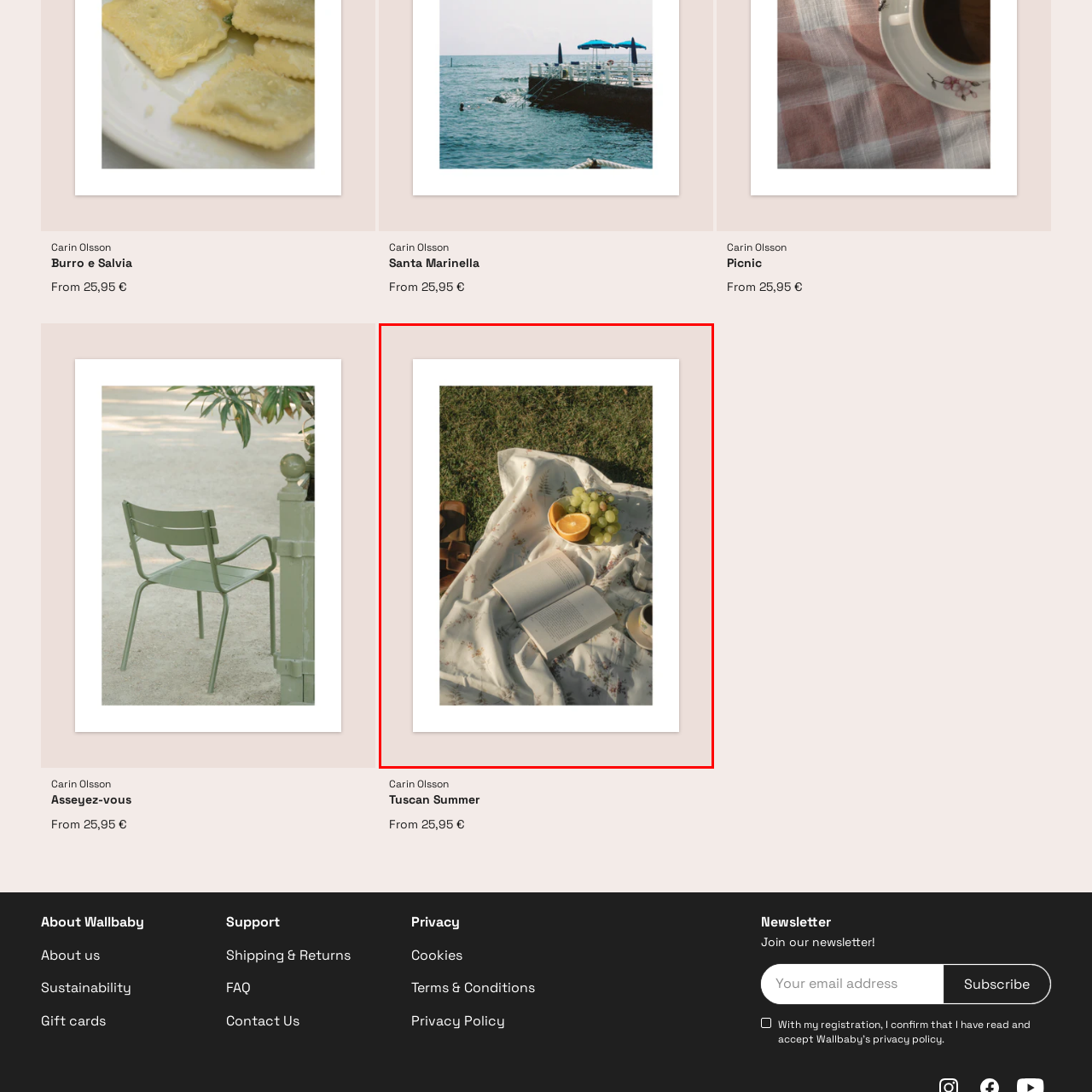What type of fruits are in the bowl?
Please observe the details within the red bounding box in the image and respond to the question with a detailed explanation based on what you see.

The caption specifically mentions that the bowl is brimming with fresh fruits, including grapes and a bright orange, which adds a splash of color and freshness to the scene.